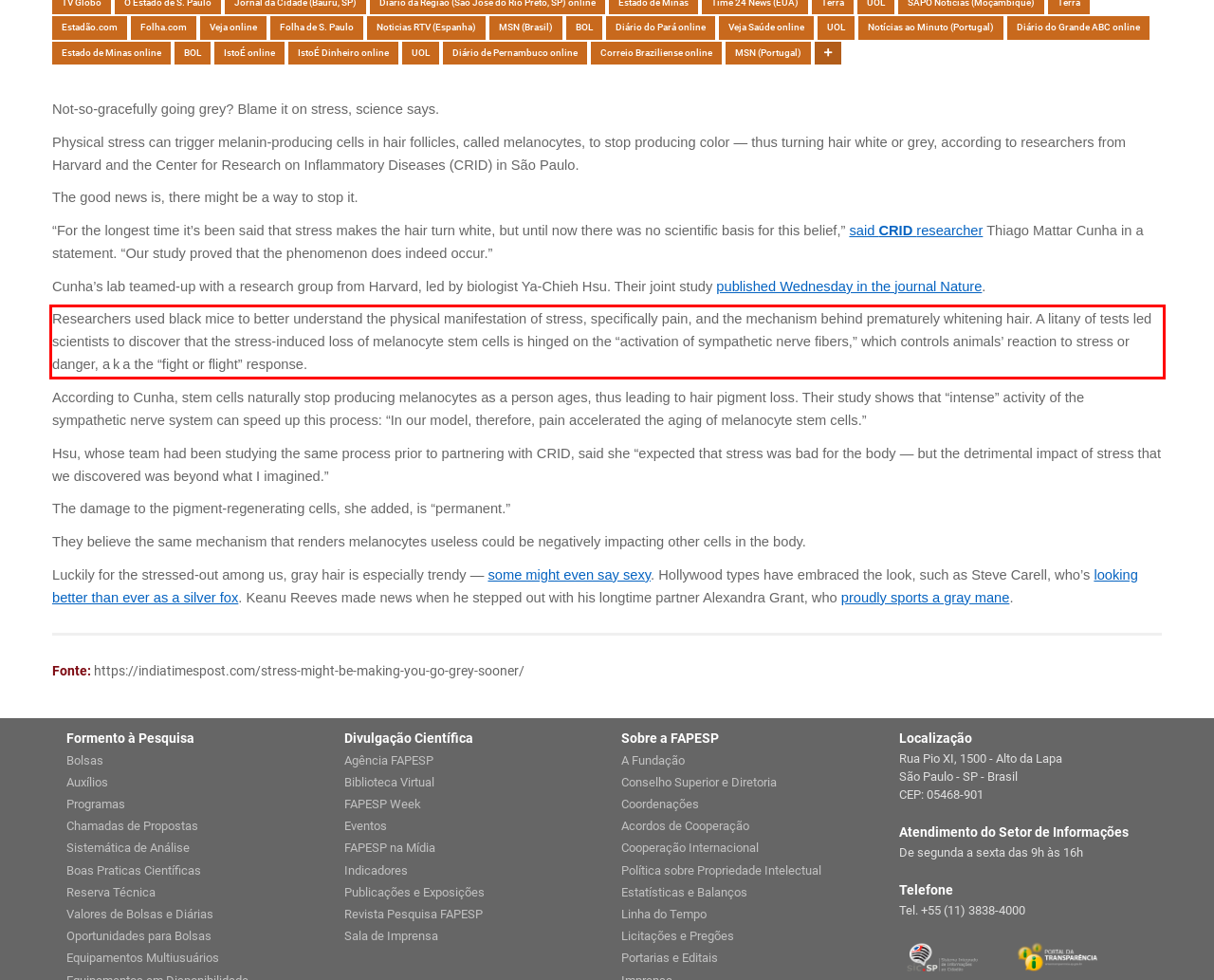Examine the screenshot of the webpage, locate the red bounding box, and perform OCR to extract the text contained within it.

Researchers used black mice to better understand the physical manifestation of stress, specifically pain, and the mechanism behind prematurely whitening hair. A litany of tests led scientists to discover that the stress-induced loss of melanocyte stem cells is hinged on the “activation of sympathetic nerve fibers,” which controls animals’ reaction to stress or danger, a k a the “fight or flight” response.